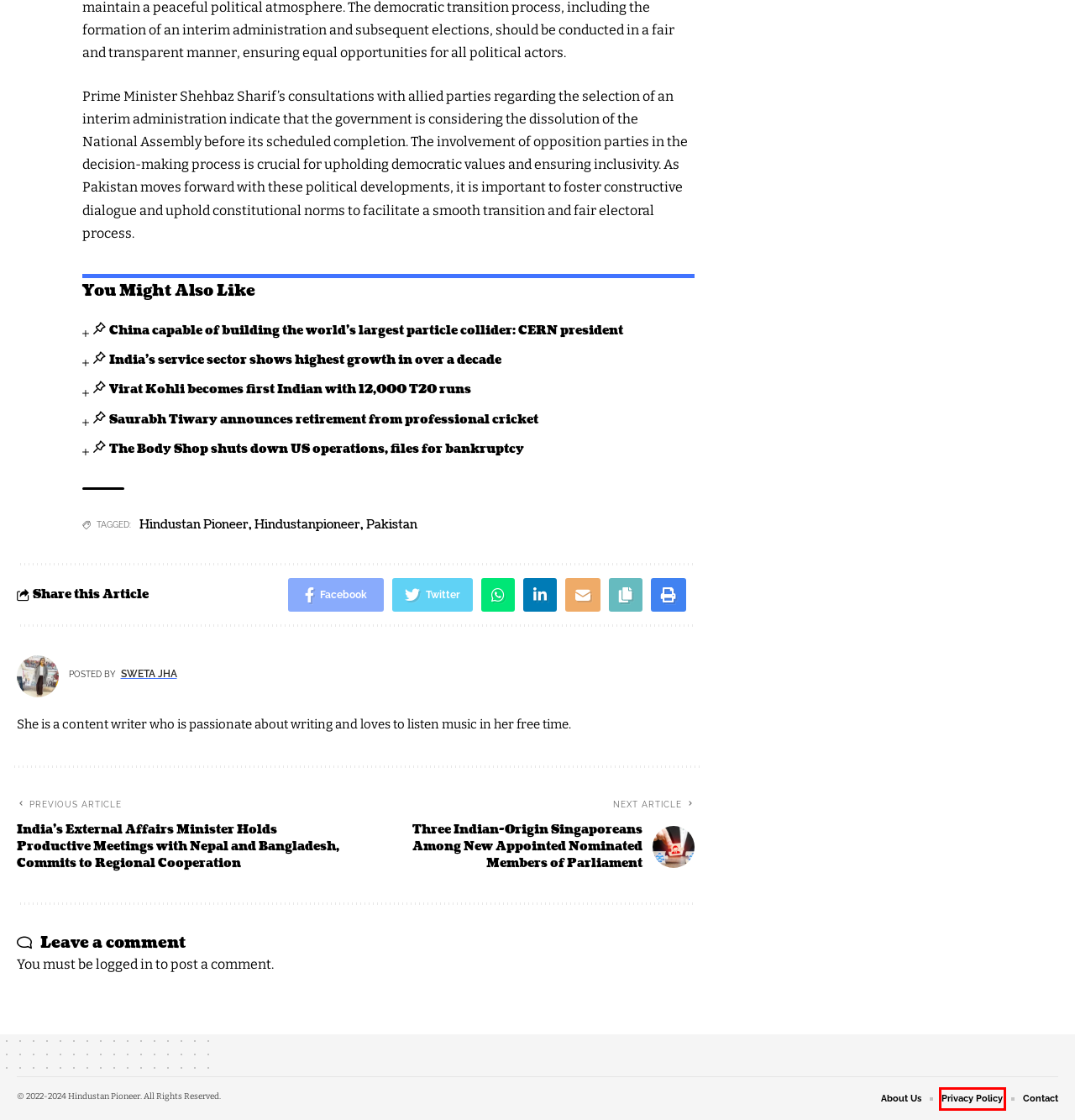Examine the screenshot of the webpage, noting the red bounding box around a UI element. Pick the webpage description that best matches the new page after the element in the red bounding box is clicked. Here are the candidates:
A. Hindustan Pioneer Archives - Hindustan Pioneer
B. Virat Kohli becomes first Indian with 12,000 T20 runs - Hindustan Pioneer
C. Saurabh Tiwary announces retirement from professional cricket - Hindustan Pioneer
D. Log In ‹ Hindustan Pioneer —
E. Hindustanpioneer Archives - Hindustan Pioneer
F. Contact - Hindustan Pioneer
G. Privacy Policy - Hindustan Pioneer
H. About Us - Hindustan Pioneer

G